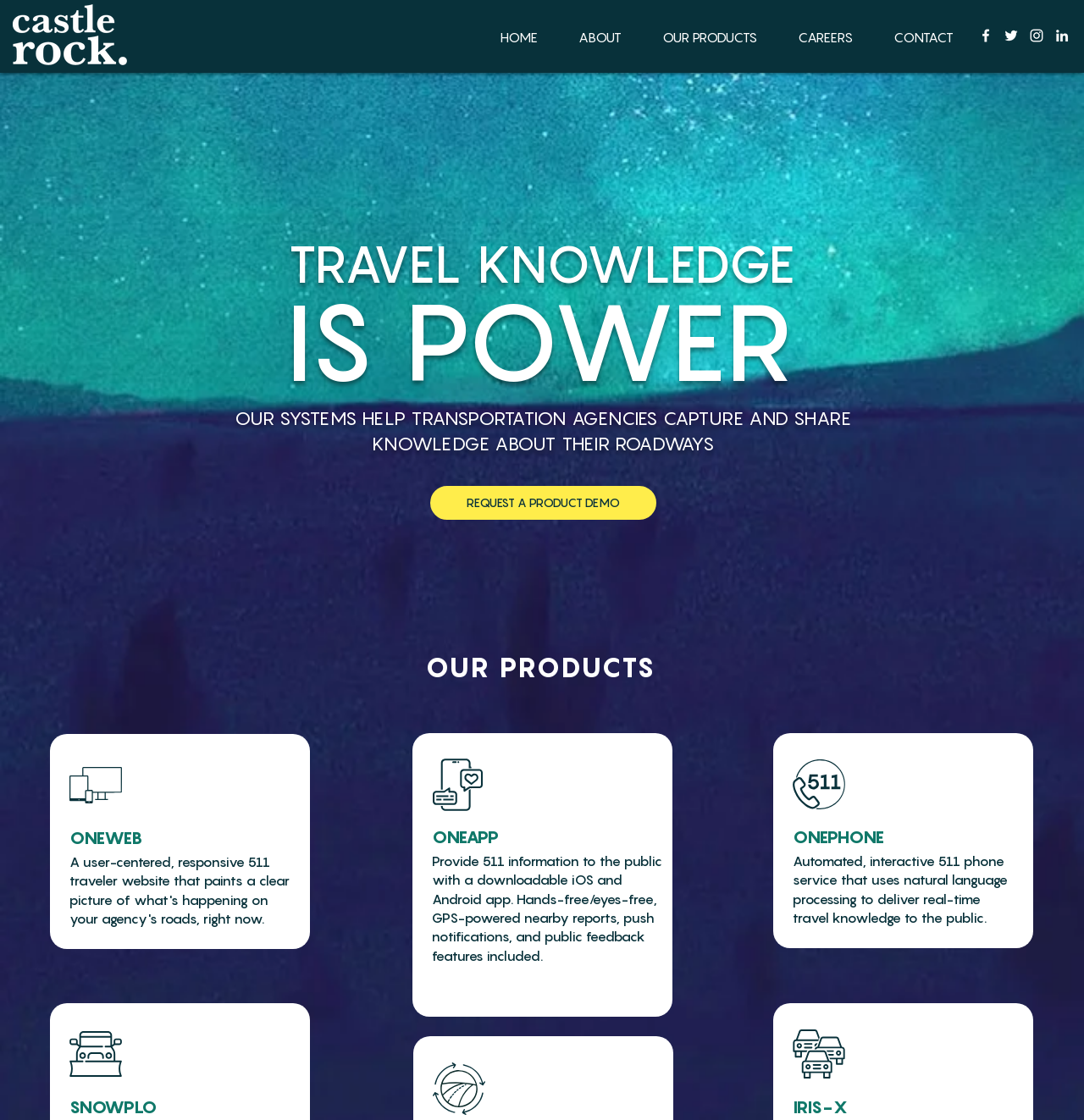Find the bounding box coordinates for the HTML element specified by: "IRIS-X".

[0.731, 0.98, 0.782, 0.998]